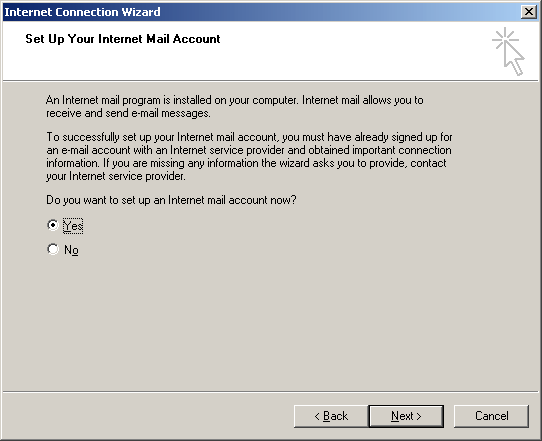What are the two options presented as radio buttons?
Look at the screenshot and give a one-word or phrase answer.

Yes and Ng